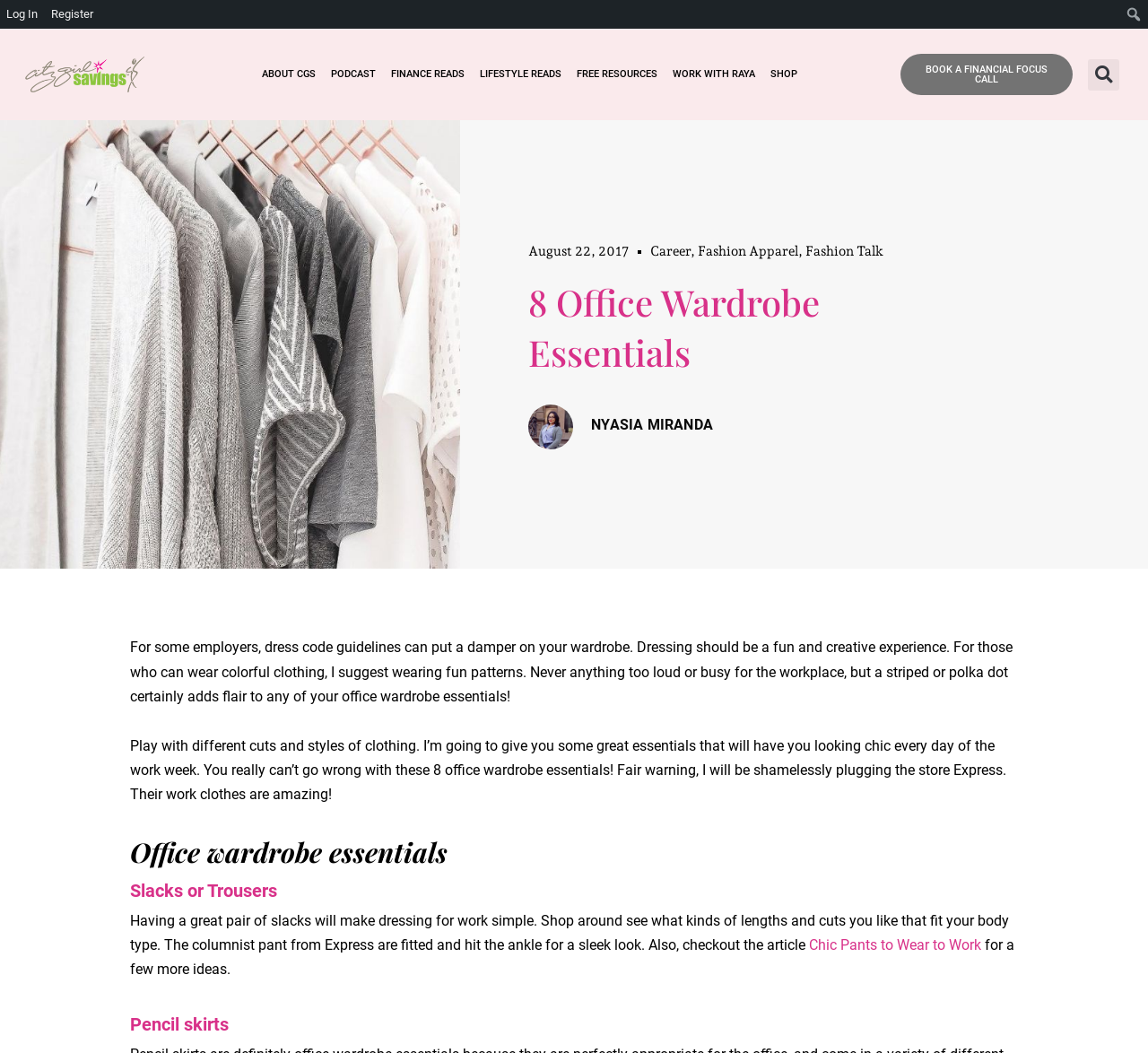Identify the bounding box coordinates of the section to be clicked to complete the task described by the following instruction: "Search for something". The coordinates should be four float numbers between 0 and 1, formatted as [left, top, right, bottom].

[0.977, 0.003, 0.998, 0.024]